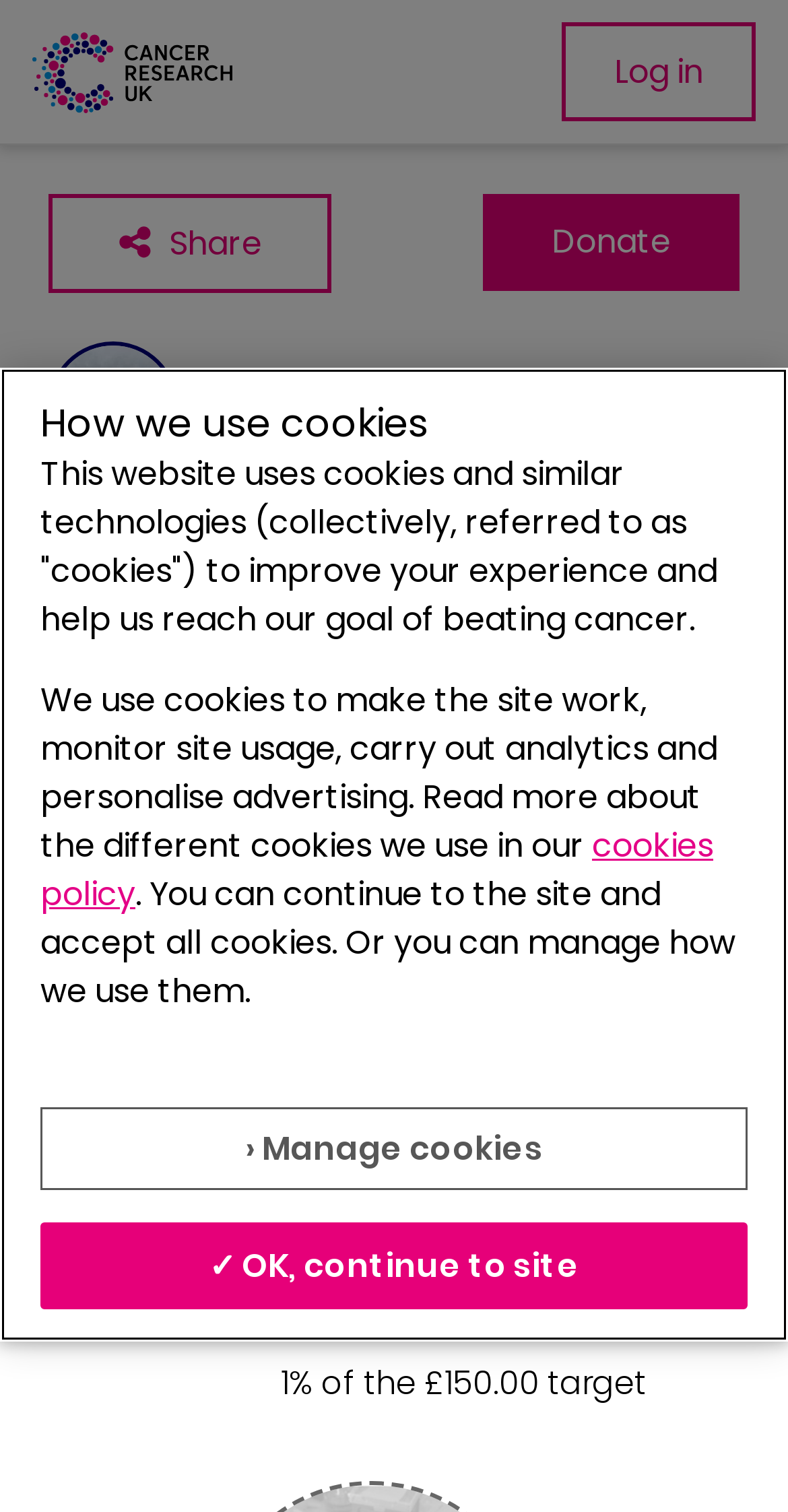Please identify the bounding box coordinates of the clickable area that will fulfill the following instruction: "Visit Cancer Research UK's giving page". The coordinates should be in the format of four float numbers between 0 and 1, i.e., [left, top, right, bottom].

[0.041, 0.021, 0.296, 0.074]